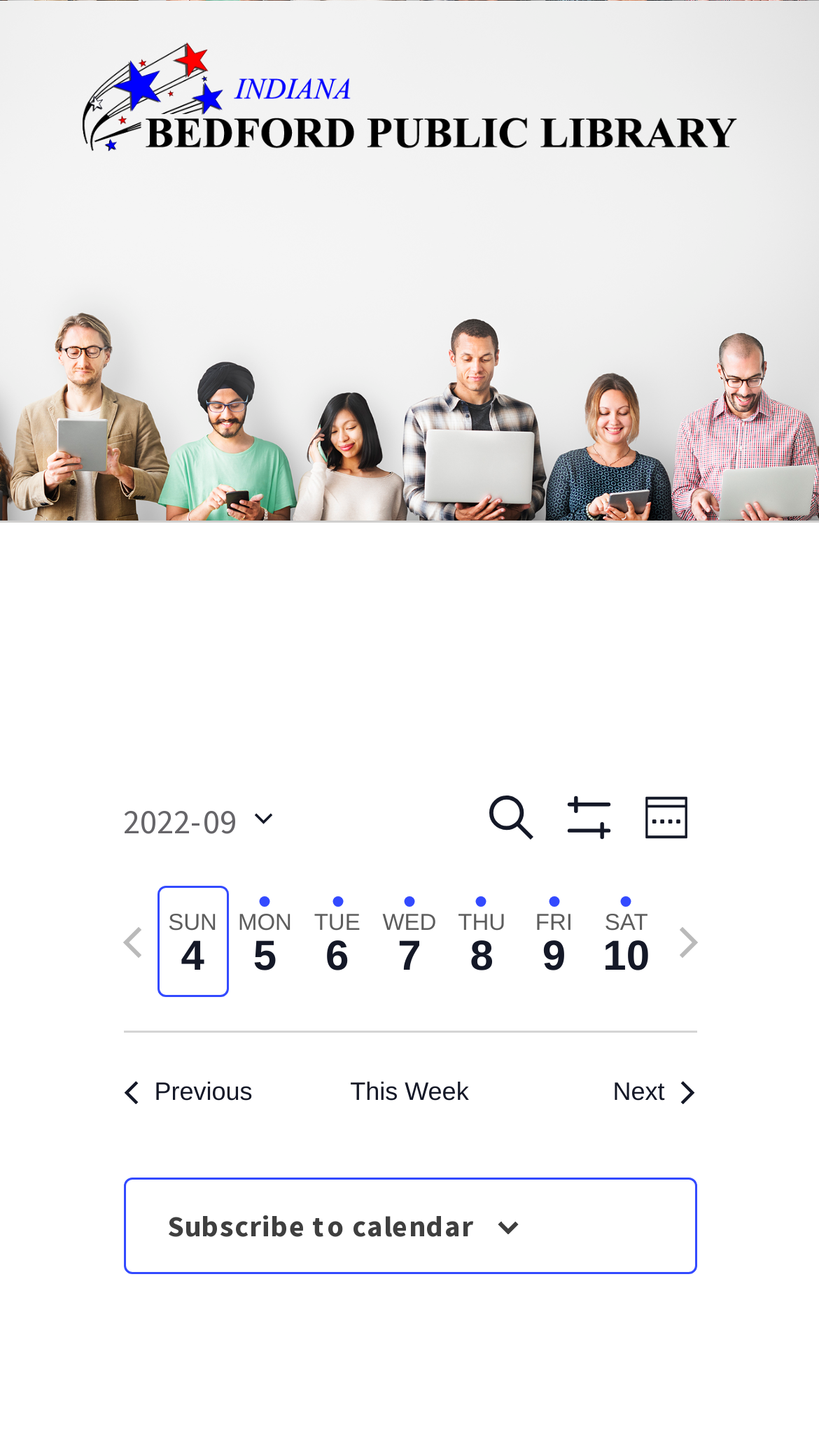How many events are shown for Monday?
Kindly answer the question with as much detail as you can.

I looked at the button labeled 'Has events MON 5' and saw that it has an emphasis on 'Has events', which suggests that there is at least one event on Monday.